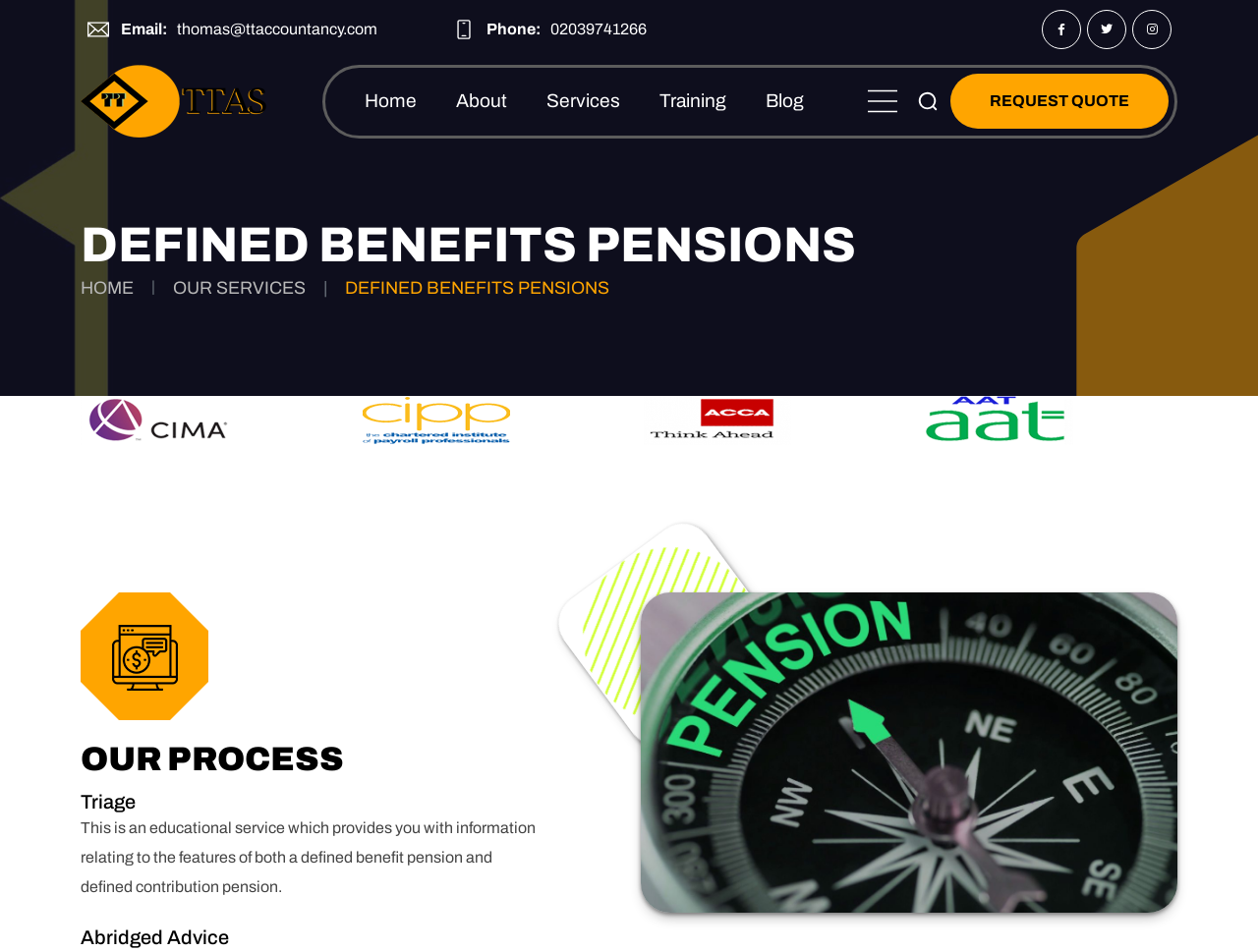How many social media links are there?
Look at the image and respond with a single word or a short phrase.

3